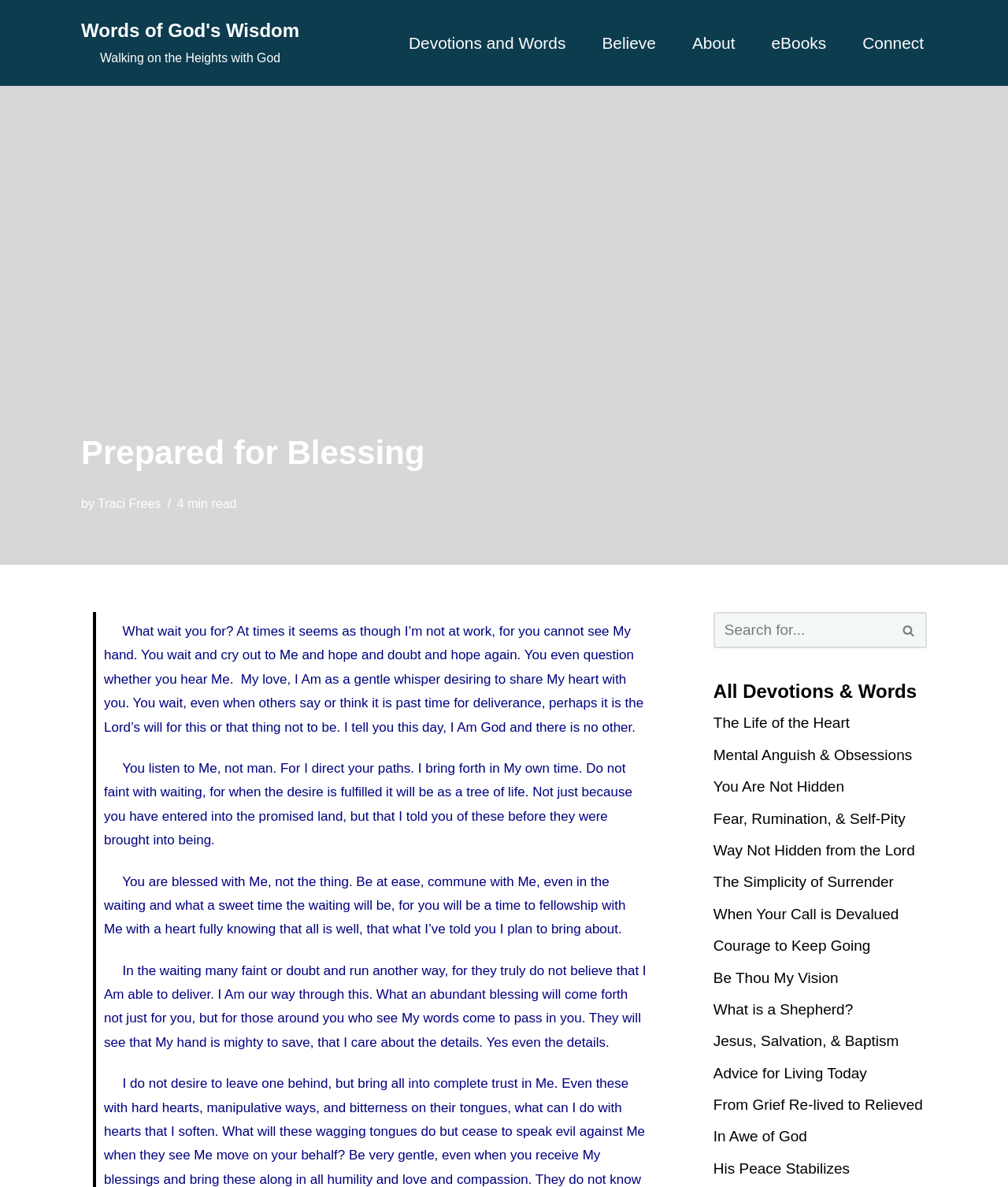Please locate the clickable area by providing the bounding box coordinates to follow this instruction: "Search for a devotion".

[0.708, 0.516, 0.92, 0.546]